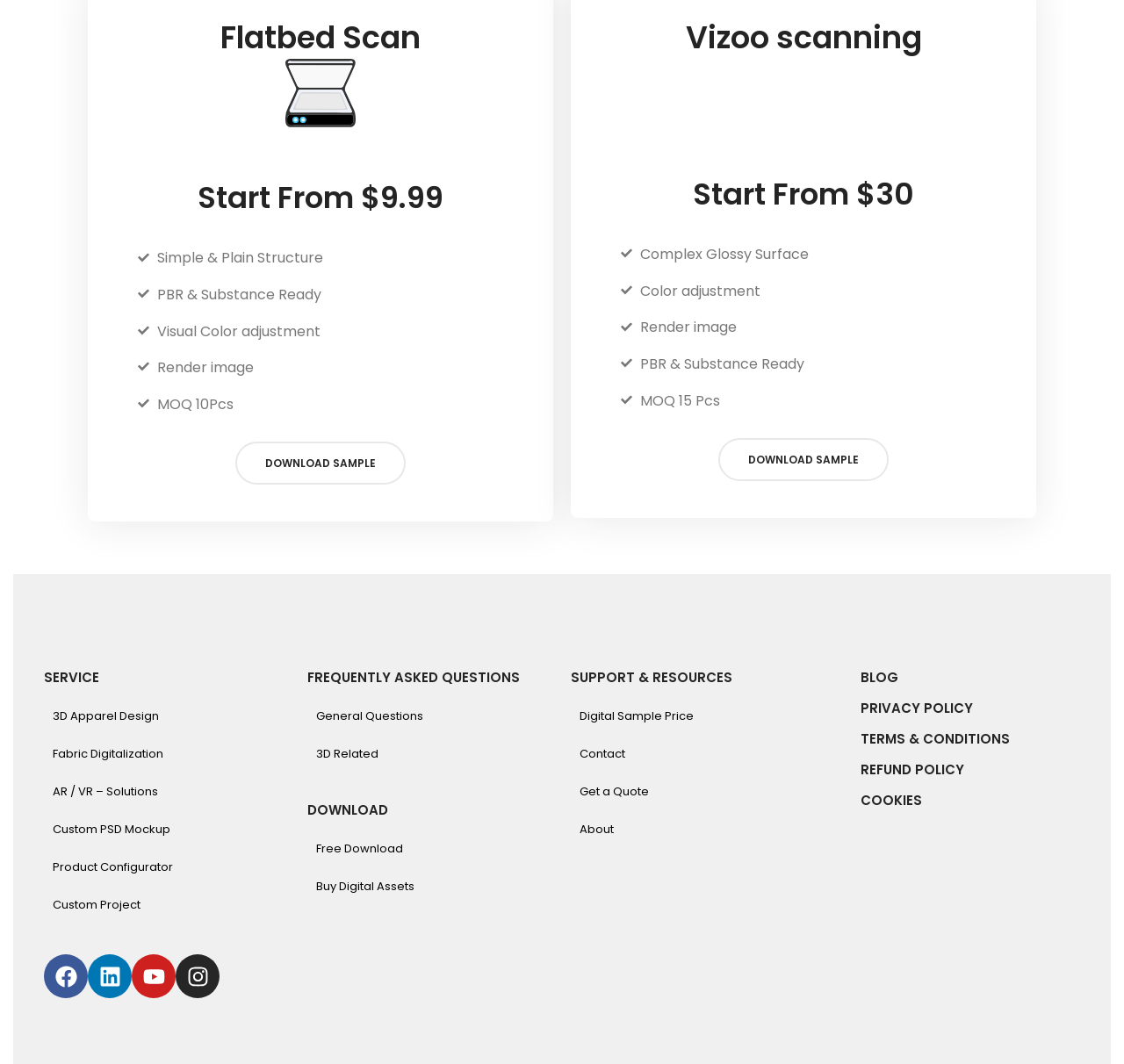What is the service mentioned below 'SERVICE'?
From the details in the image, answer the question comprehensively.

Below the heading 'SERVICE', there are several links, and the first one is '3D Apparel Design', which is a service provided by the website.